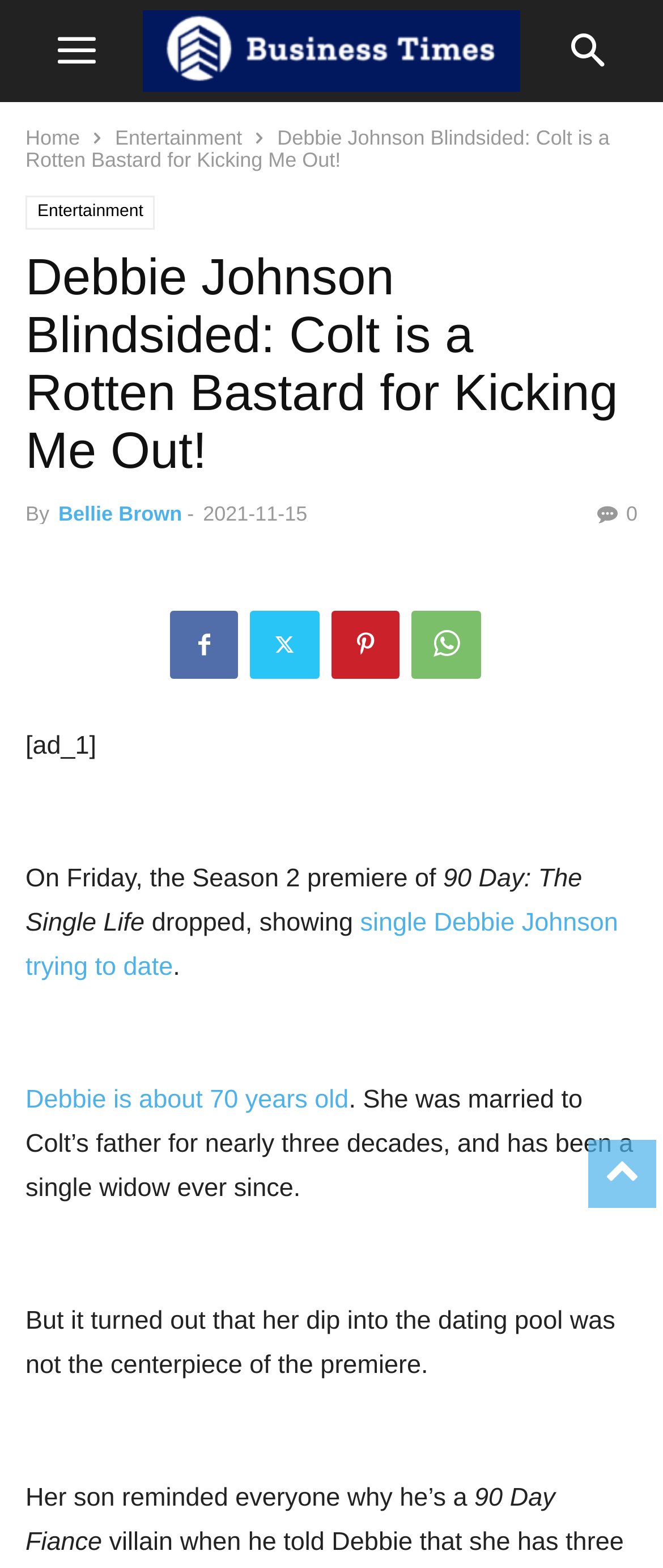Using the given description, provide the bounding box coordinates formatted as (top-left x, top-left y, bottom-right x, bottom-right y), with all values being floating point numbers between 0 and 1. Description: Pinterest

[0.5, 0.39, 0.603, 0.433]